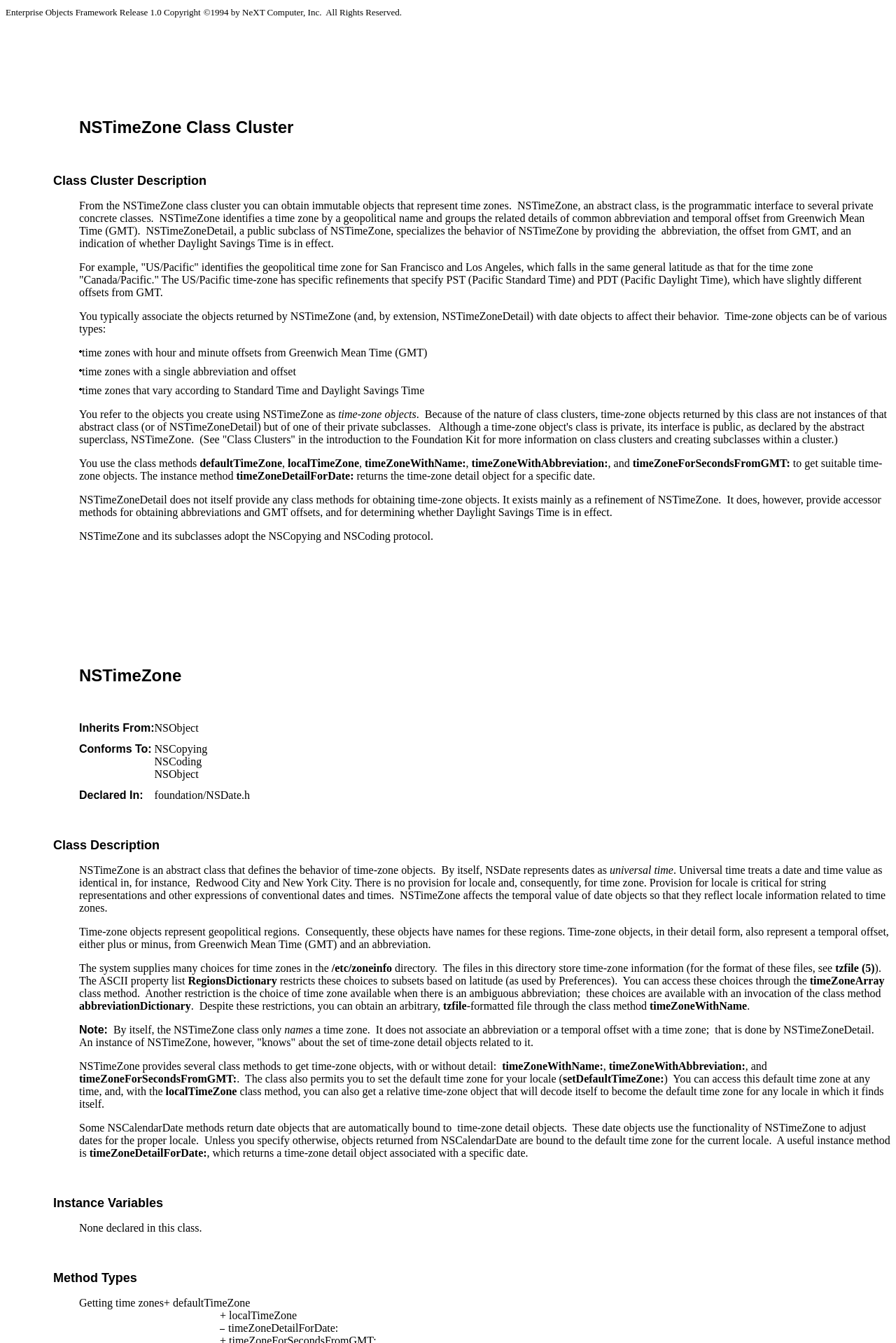Please answer the following question using a single word or phrase: 
What is the purpose of NSTimeZone class?

To represent time zones